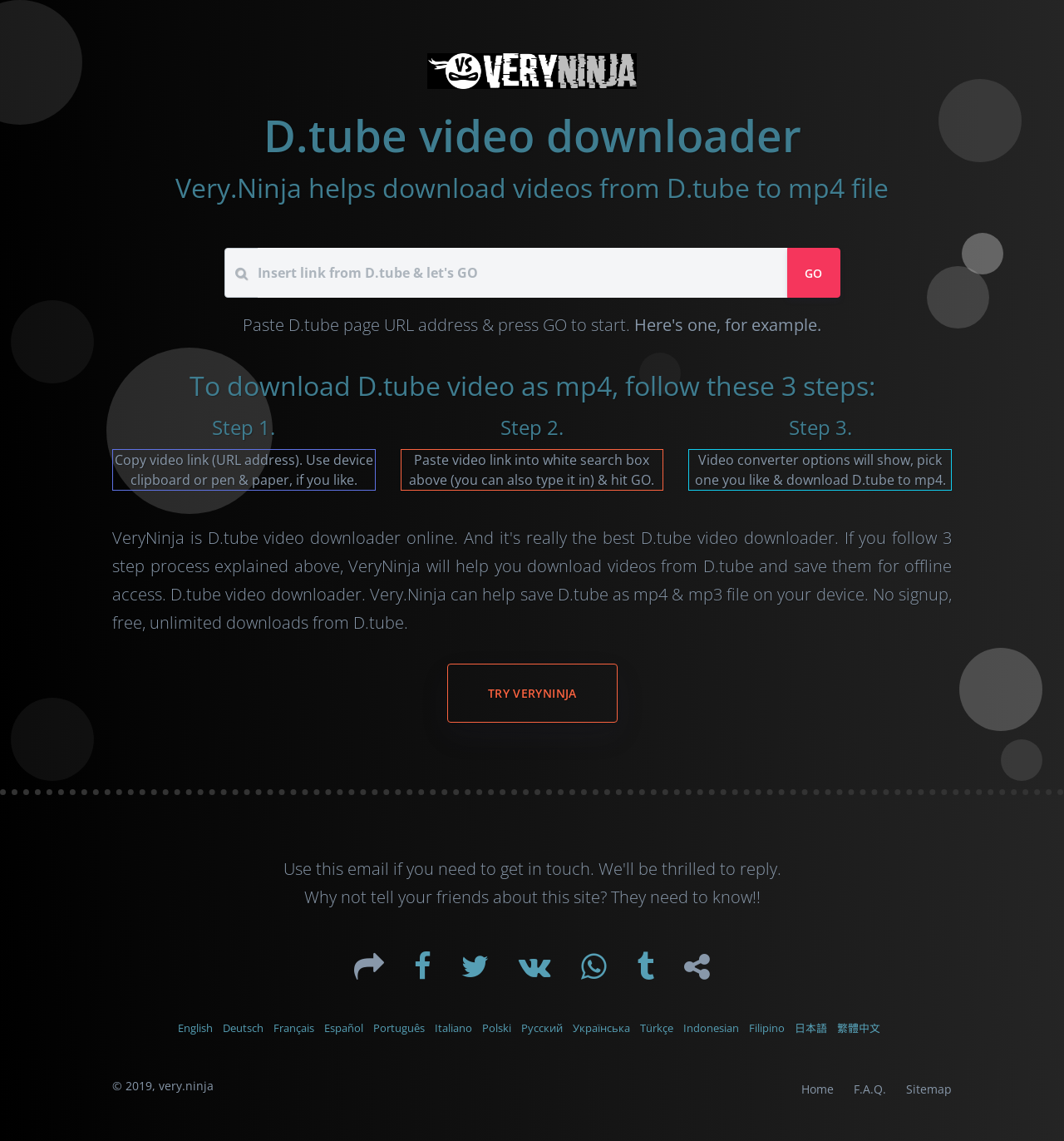Extract the primary header of the webpage and generate its text.

D.tube video downloader